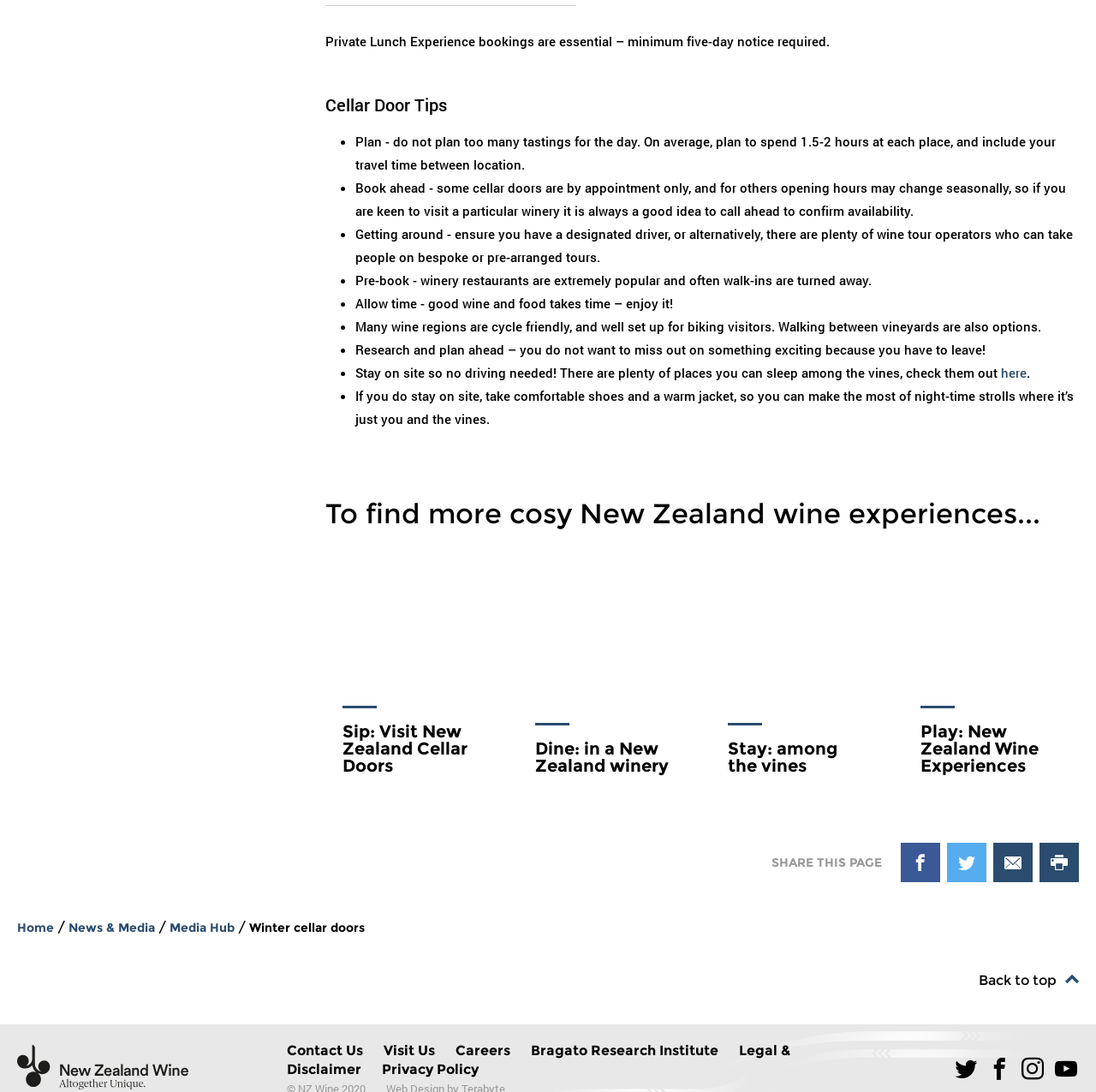How many images are there on the webpage?
Relying on the image, give a concise answer in one word or a brief phrase.

6